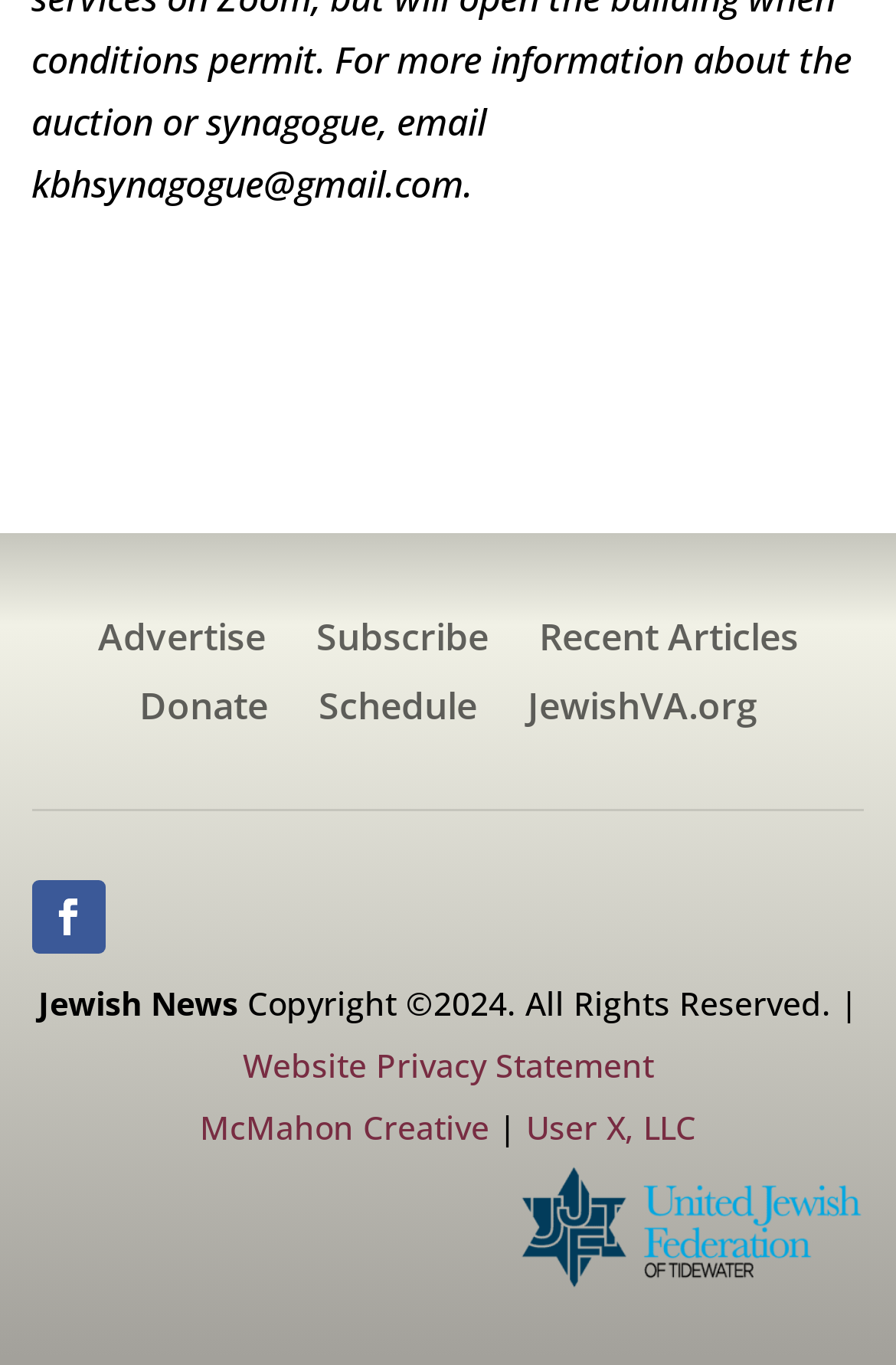Locate the bounding box coordinates of the clickable region to complete the following instruction: "Click on Advertise."

[0.109, 0.454, 0.296, 0.491]